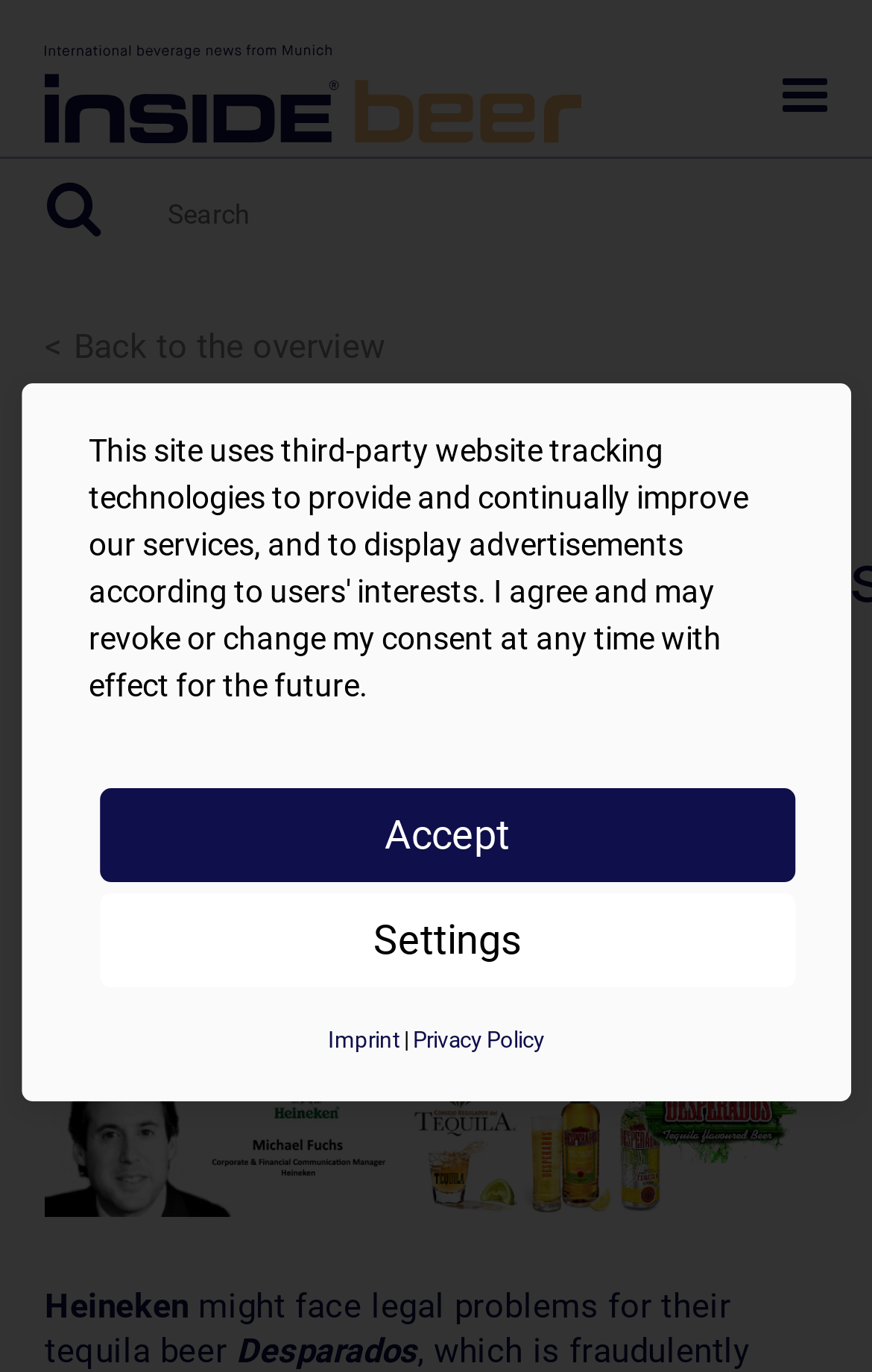Pinpoint the bounding box coordinates of the clickable element needed to complete the instruction: "Read the article". The coordinates should be provided as four float numbers between 0 and 1: [left, top, right, bottom].

[0.186, 0.391, 0.949, 0.685]